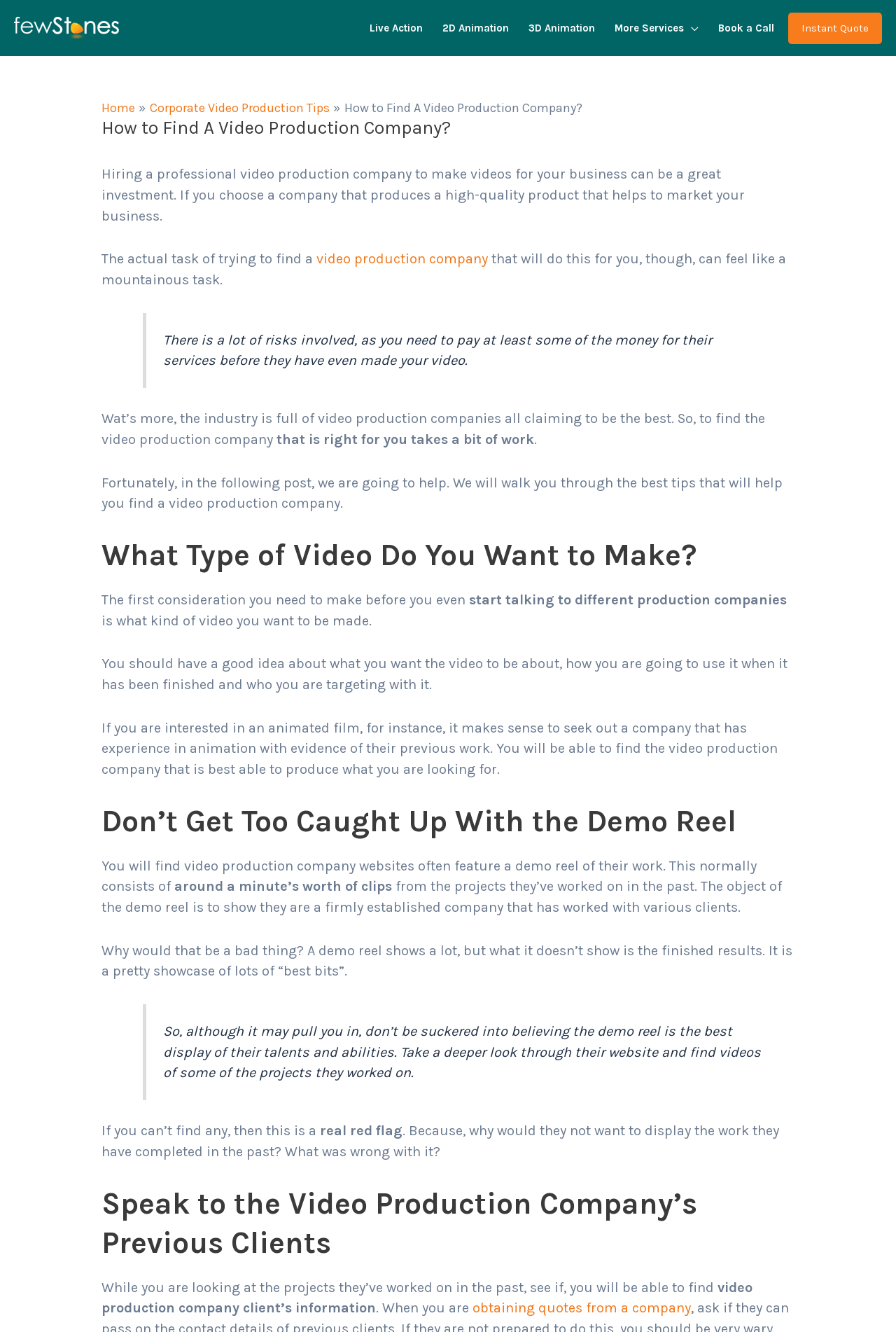Indicate the bounding box coordinates of the clickable region to achieve the following instruction: "Read more about video production company."

[0.353, 0.188, 0.545, 0.201]